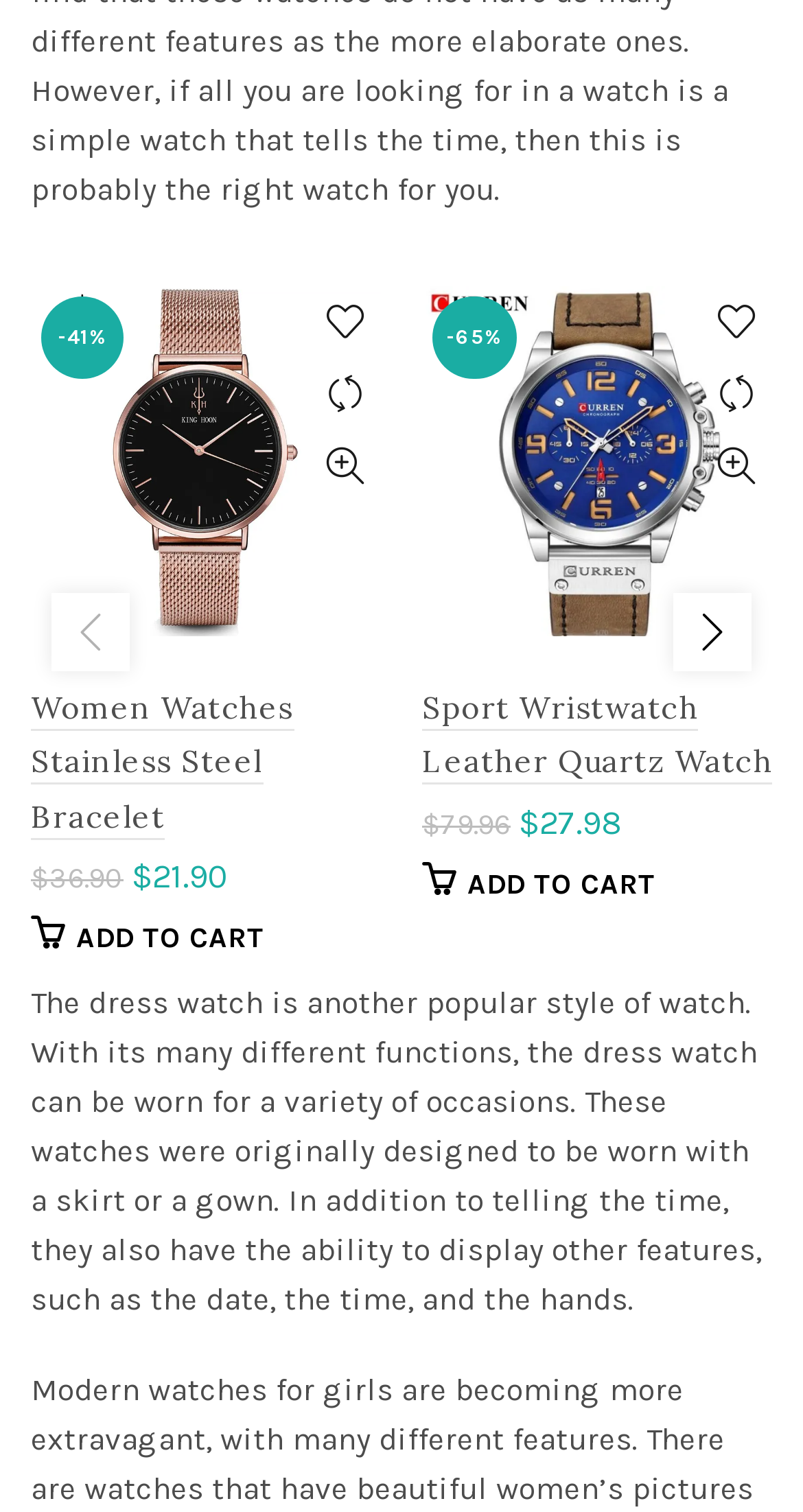Locate the bounding box coordinates of the clickable element to fulfill the following instruction: "Add Sport Wristwatch Leather Quartz Watch to cart". Provide the coordinates as four float numbers between 0 and 1 in the format [left, top, right, bottom].

[0.526, 0.573, 0.816, 0.597]